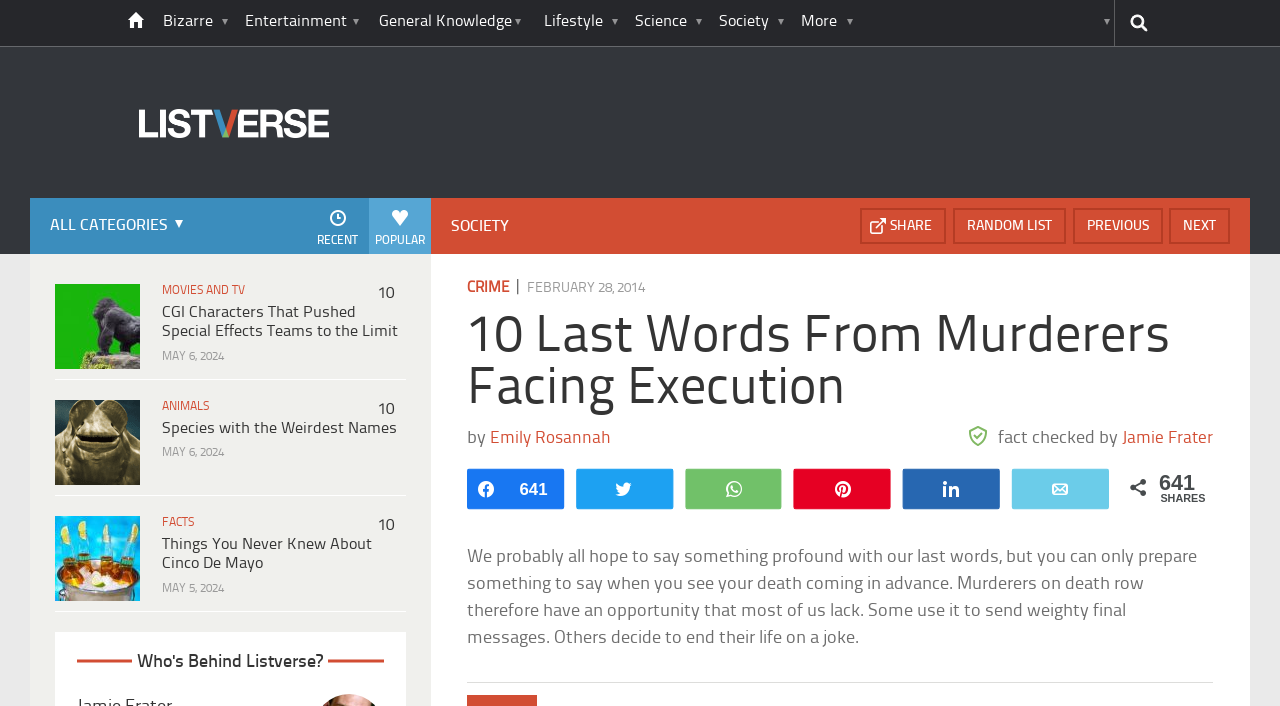Please locate and generate the primary heading on this webpage.

10 Last Words From Murderers Facing Execution